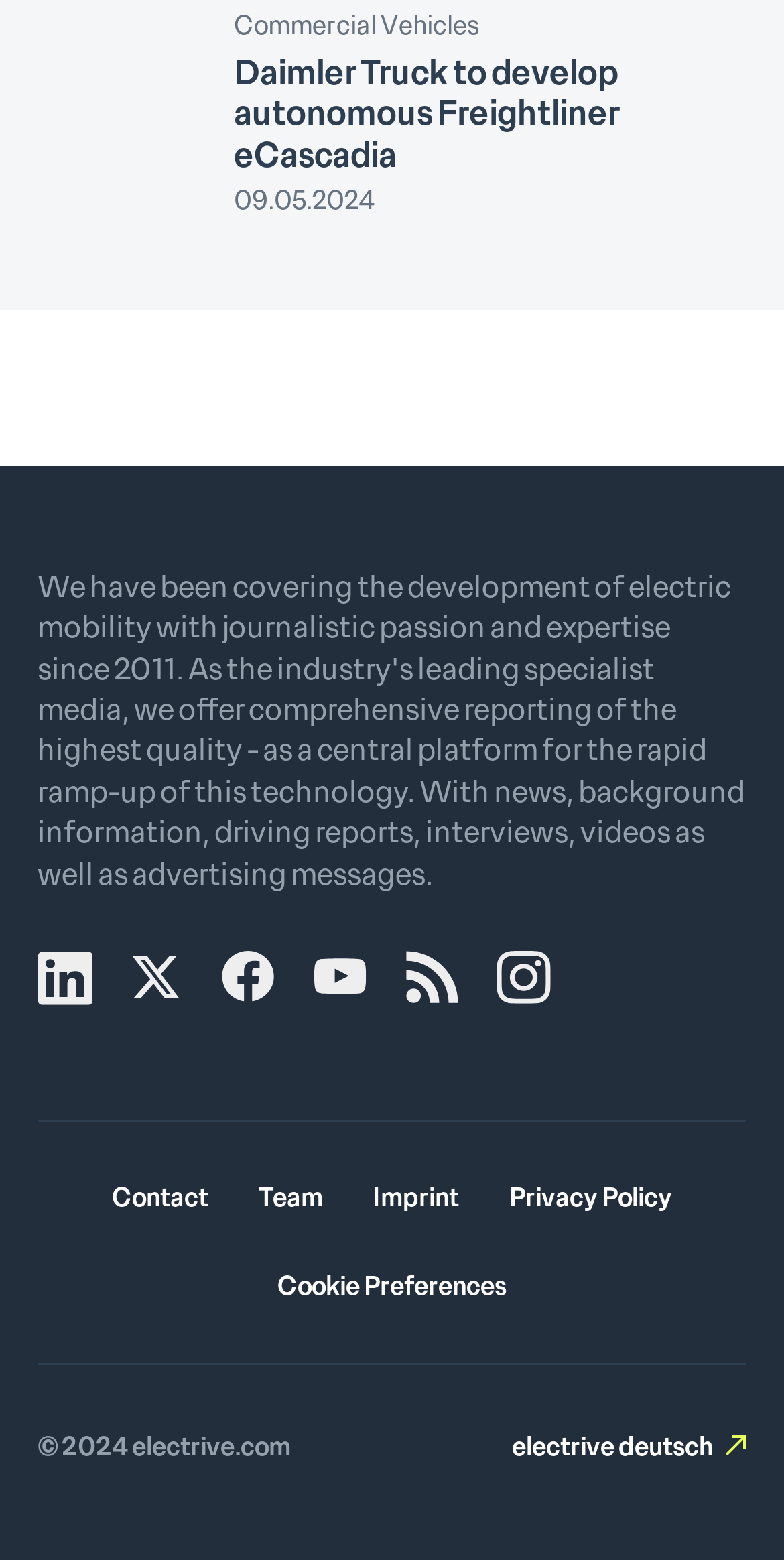Identify the coordinates of the bounding box for the element described below: "Cookie Preferences". Return the coordinates as four float numbers between 0 and 1: [left, top, right, bottom].

[0.354, 0.813, 0.646, 0.836]